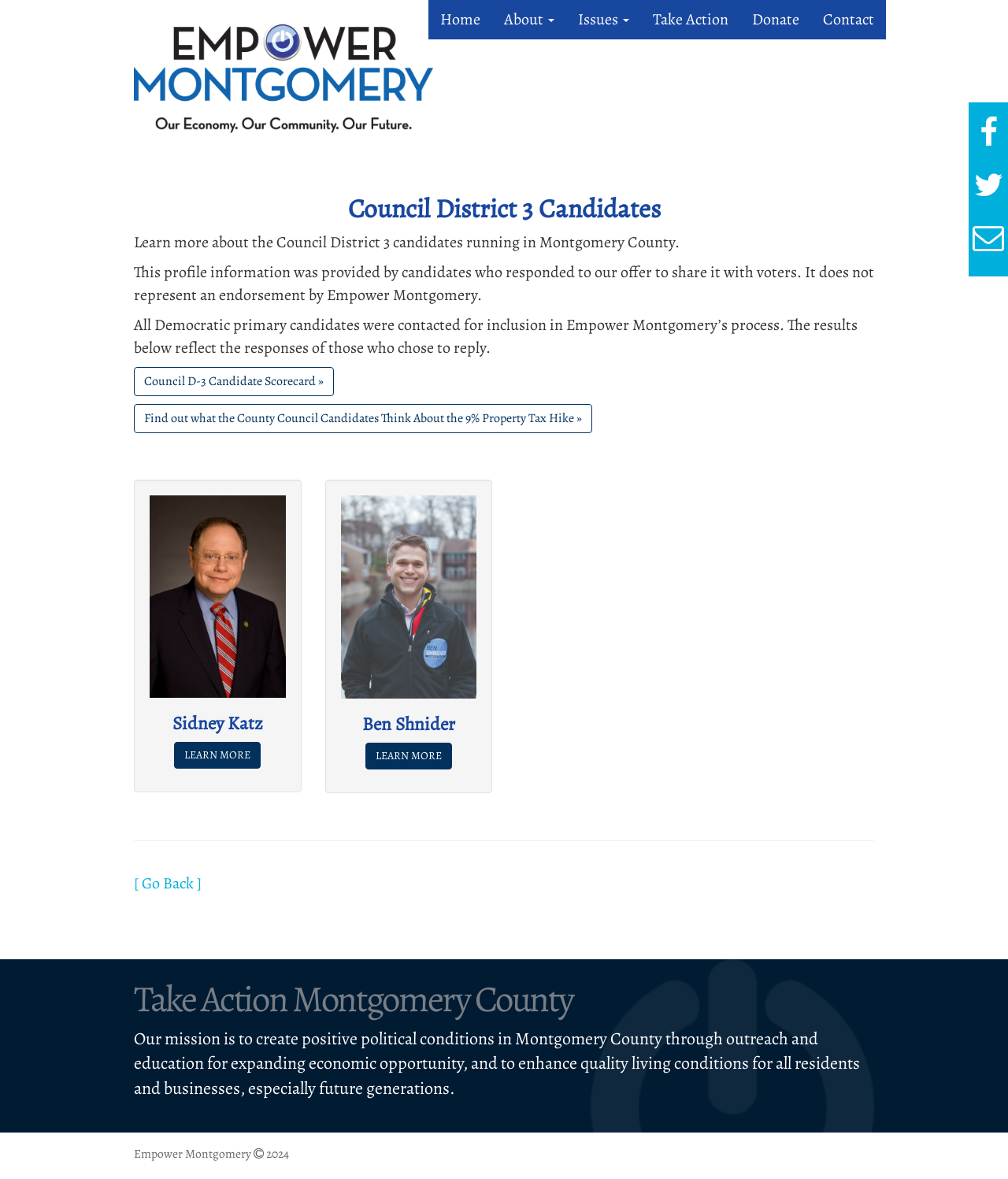Illustrate the webpage's structure and main components comprehensively.

The webpage is about Council District 3 Candidates in Montgomery County, specifically providing information about the candidates running in the election. 

At the top right corner, there are three social media links represented by icons. Below them, there is a navigation menu with links to 'Home', 'About', 'Issues', 'Take Action', 'Donate', and 'Contact'. 

On the left side, there is a prominent link to 'Empower Montgomery'. 

The main content of the page is divided into sections. The first section has a heading 'Council District 3 Candidates' and provides an introduction to the candidates. Below this, there are three paragraphs of text explaining the purpose of the page and the process of gathering information from the candidates. 

Following this, there are two links to more information about the candidates, including a scorecard and their views on a 9% property tax hike. 

The next section features two candidate profiles, one for Sidney Katz and one for Ben Shnider. Each profile includes an image of the candidate, a heading with their name, and a 'LEARN MORE' link. 

Below the candidate profiles, there is a horizontal separator line, followed by a 'Go Back' link. 

The final section has a heading 'Take Action Montgomery County' and a paragraph describing the mission of Empower Montgomery. At the very bottom of the page, there is a footer with the text 'Empower Montgomery' and a copyright year '2024'.